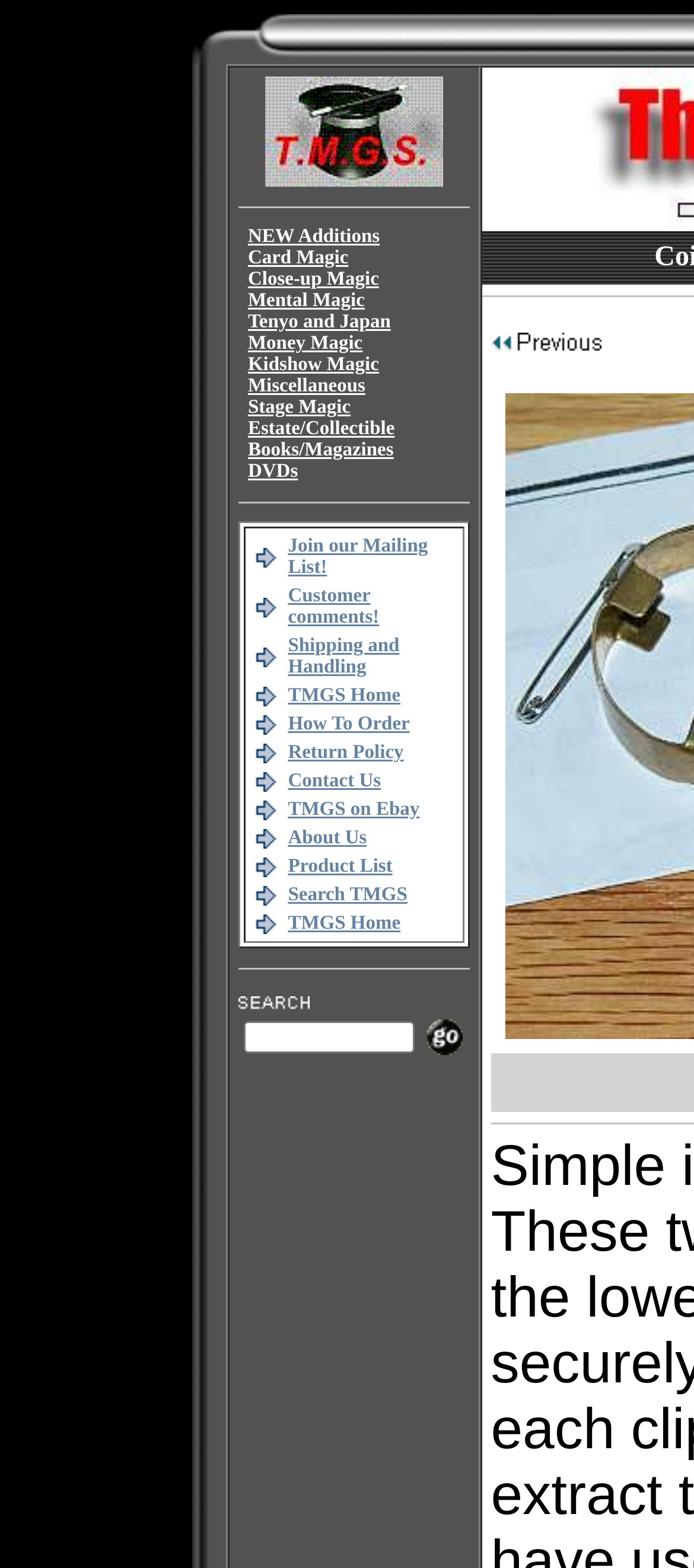Please specify the bounding box coordinates of the clickable region to carry out the following instruction: "Click the 'Join our Mailing List!' link". The coordinates should be four float numbers between 0 and 1, in the format [left, top, right, bottom].

[0.415, 0.342, 0.617, 0.369]